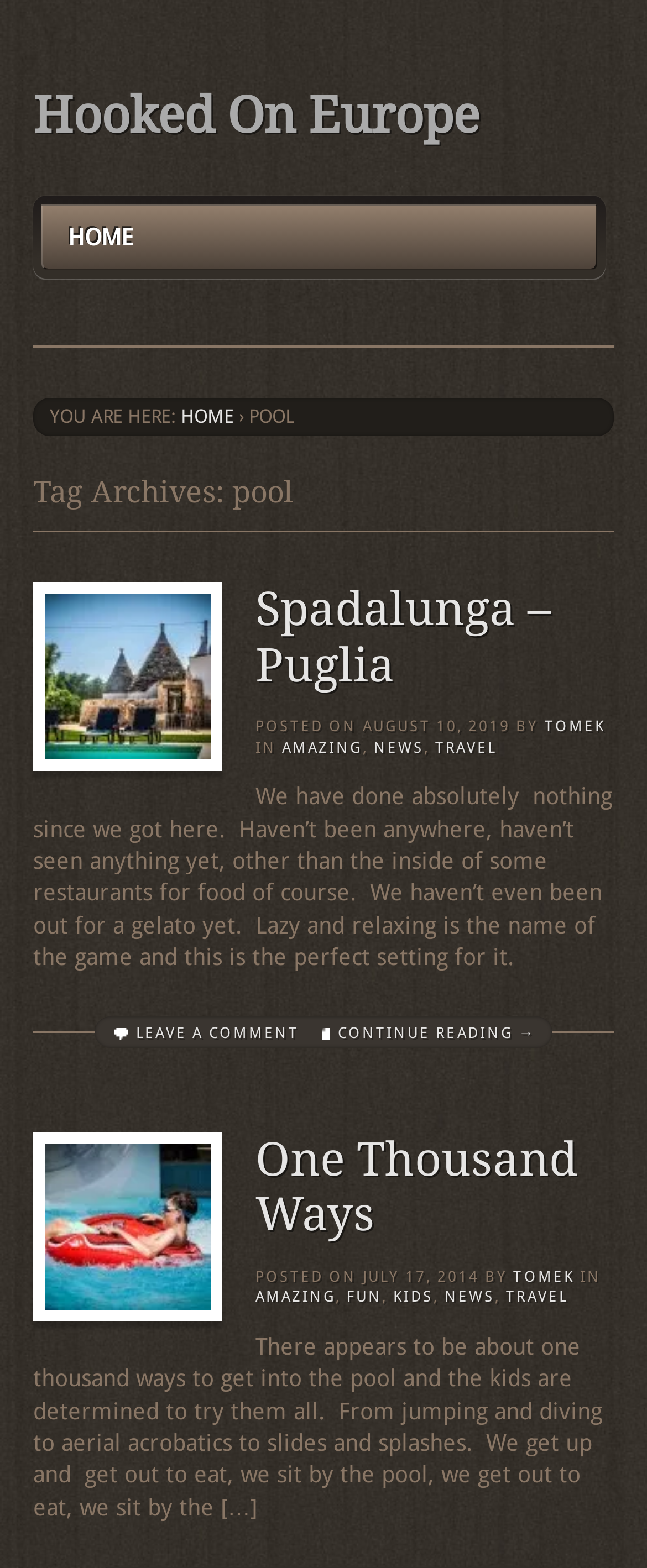Ascertain the bounding box coordinates for the UI element detailed here: "Leave a comment". The coordinates should be provided as [left, top, right, bottom] with each value being a float between 0 and 1.

[0.177, 0.649, 0.488, 0.669]